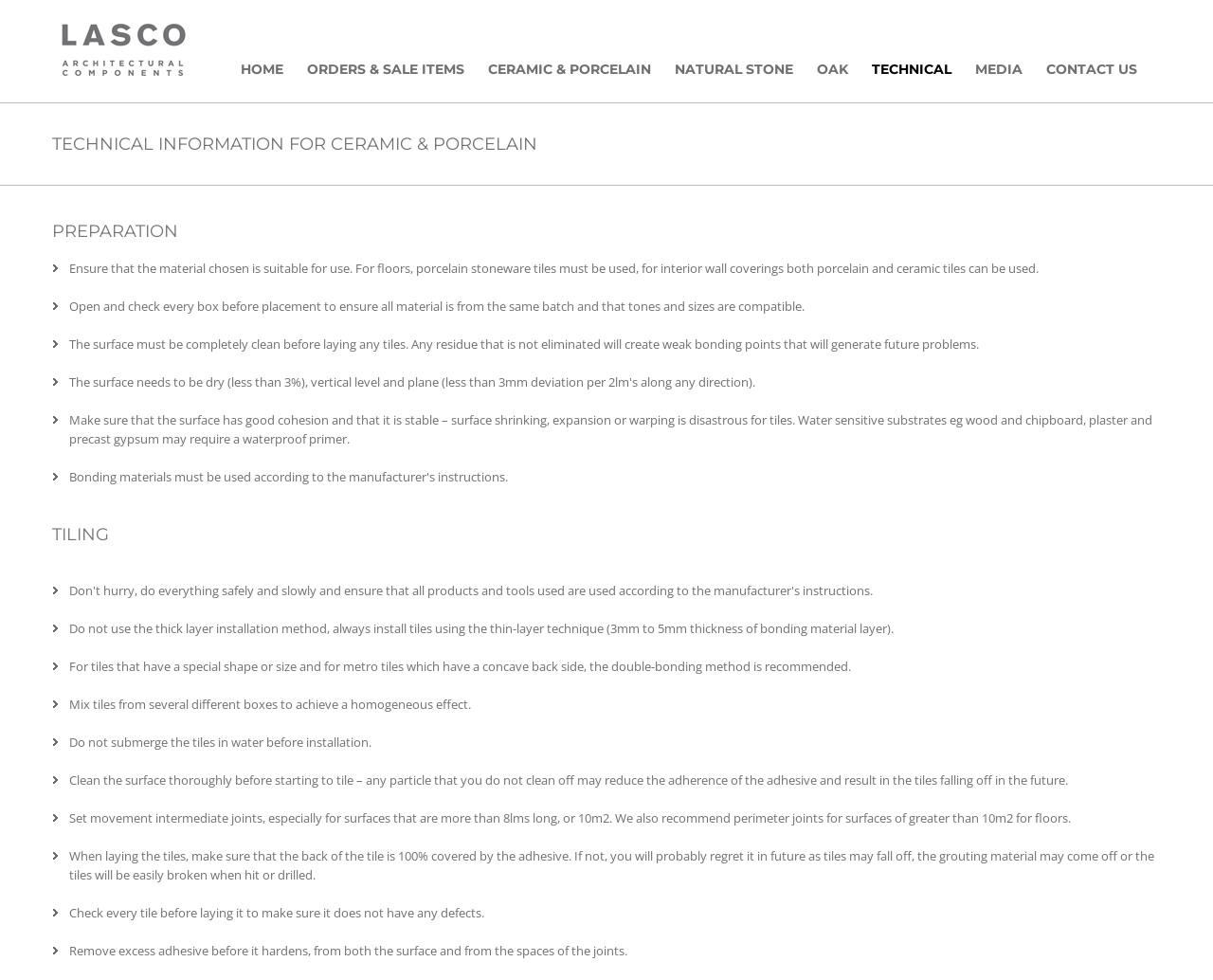Please find the bounding box for the following UI element description. Provide the coordinates in (top-left x, top-left y, bottom-right x, bottom-right y) format, with values between 0 and 1: OAK

[0.673, 0.0, 0.699, 0.104]